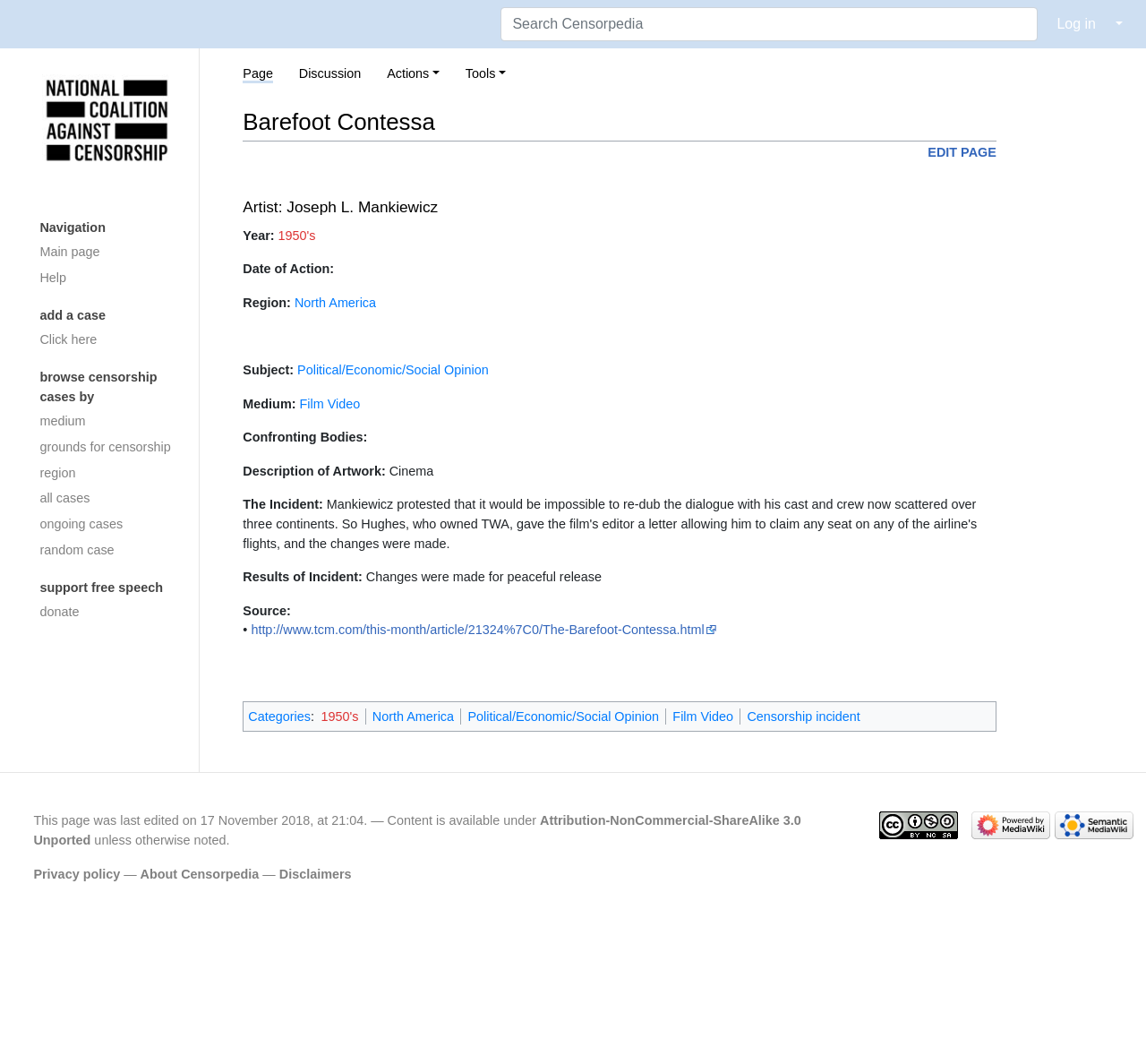Please identify the bounding box coordinates of the element that needs to be clicked to execute the following command: "Edit page". Provide the bounding box using four float numbers between 0 and 1, formatted as [left, top, right, bottom].

[0.81, 0.137, 0.869, 0.15]